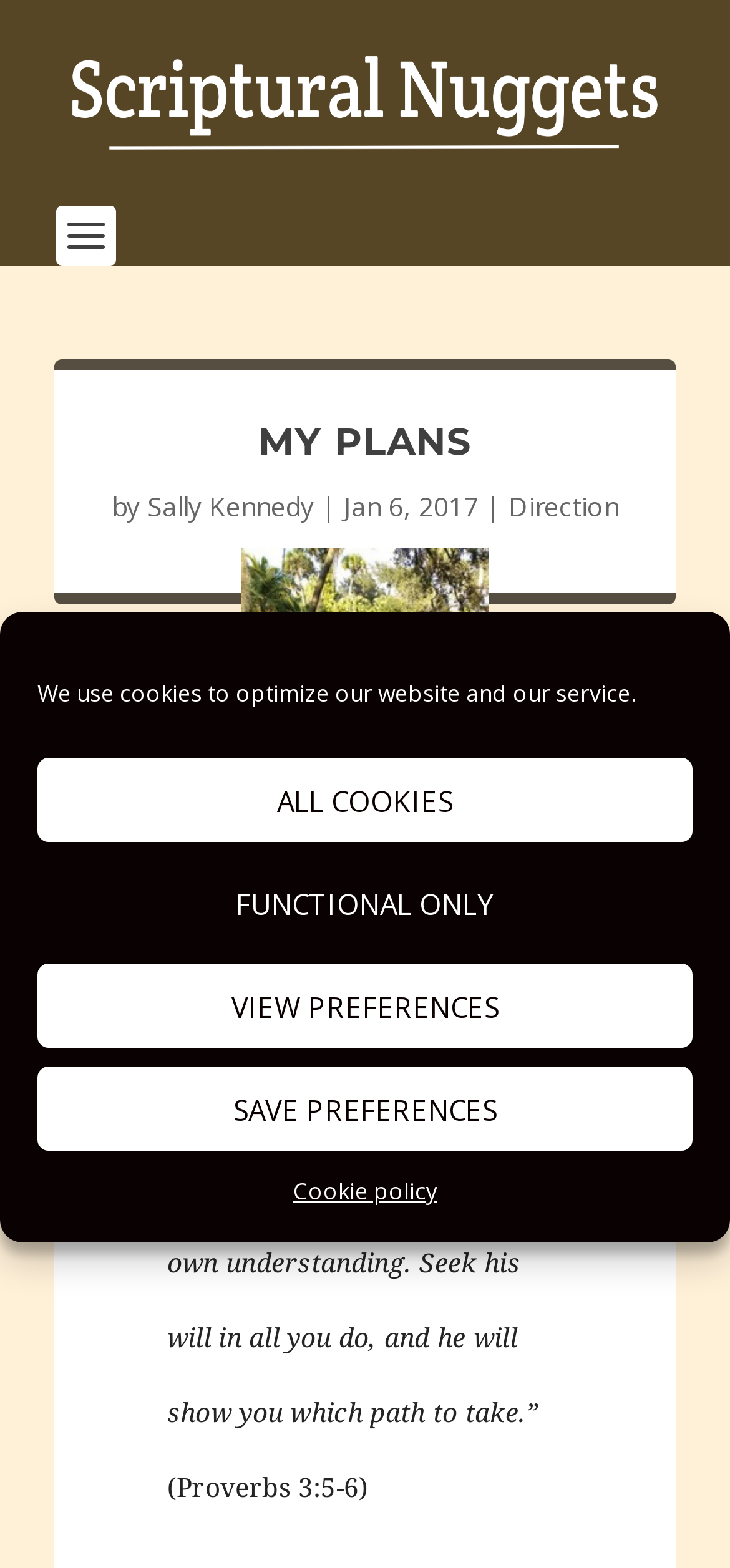What is the direction of the plan? From the image, respond with a single word or brief phrase.

Direction